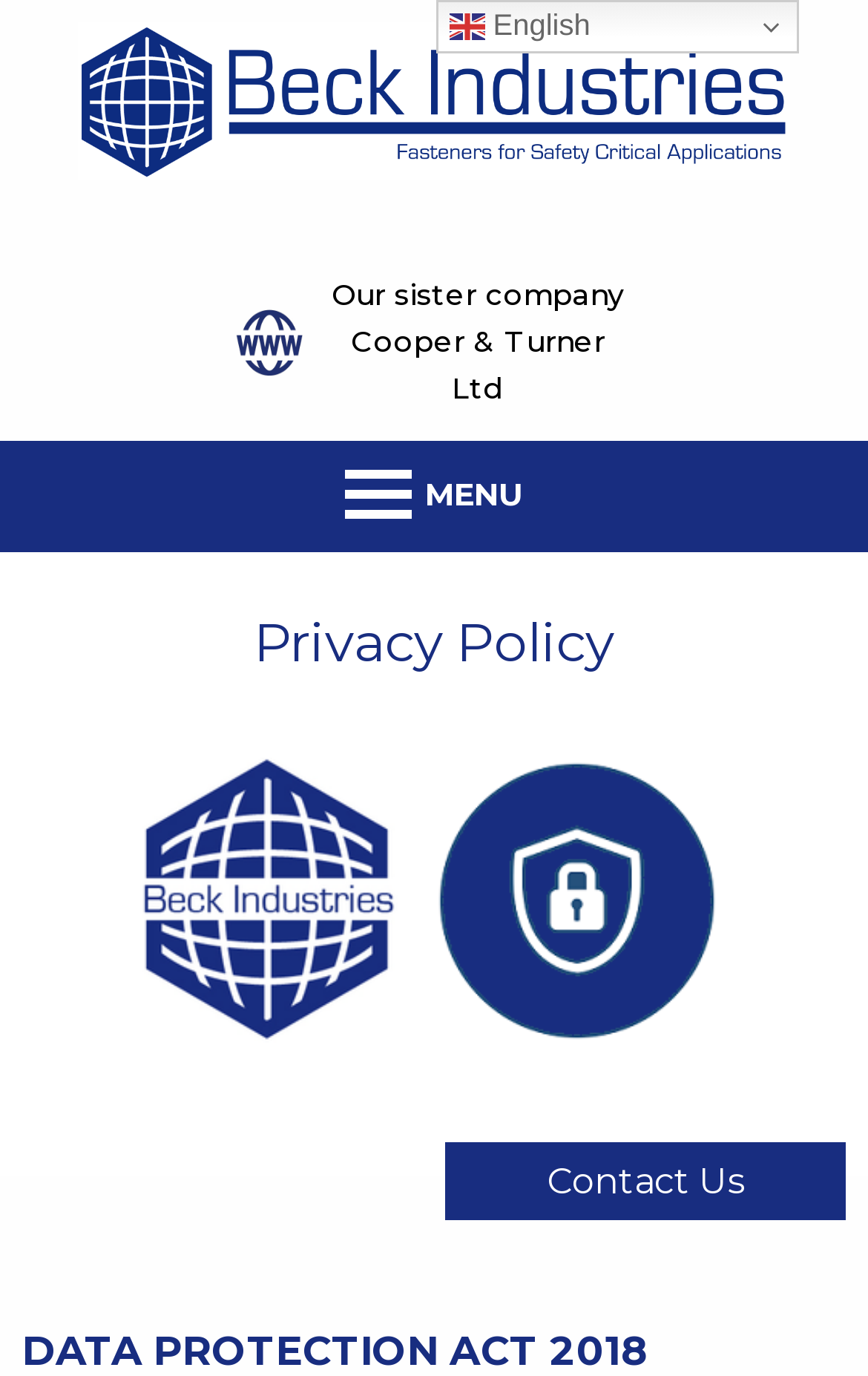Describe the webpage in detail, including text, images, and layout.

The webpage is titled "Privacy Policy" and appears to be a policy page for Beck Industries. At the top of the page, there is a link to the company's homepage, accompanied by a logo image. Below this, there is a link to the sister company, Cooper & Turner Ltd. 

On the left side of the page, there is a menu link labeled "MENU". The main content of the page starts with a heading that repeats the title "Privacy Policy". 

Towards the bottom of the page, there is a link to the "Contact Us" page, located on the right side. Below this, there is a heading that reads "DATA PROTECTION ACT 2018", which likely introduces a section of the policy related to this act. 

At the top right corner of the page, there is a language selection link labeled "en English", accompanied by a small flag icon.